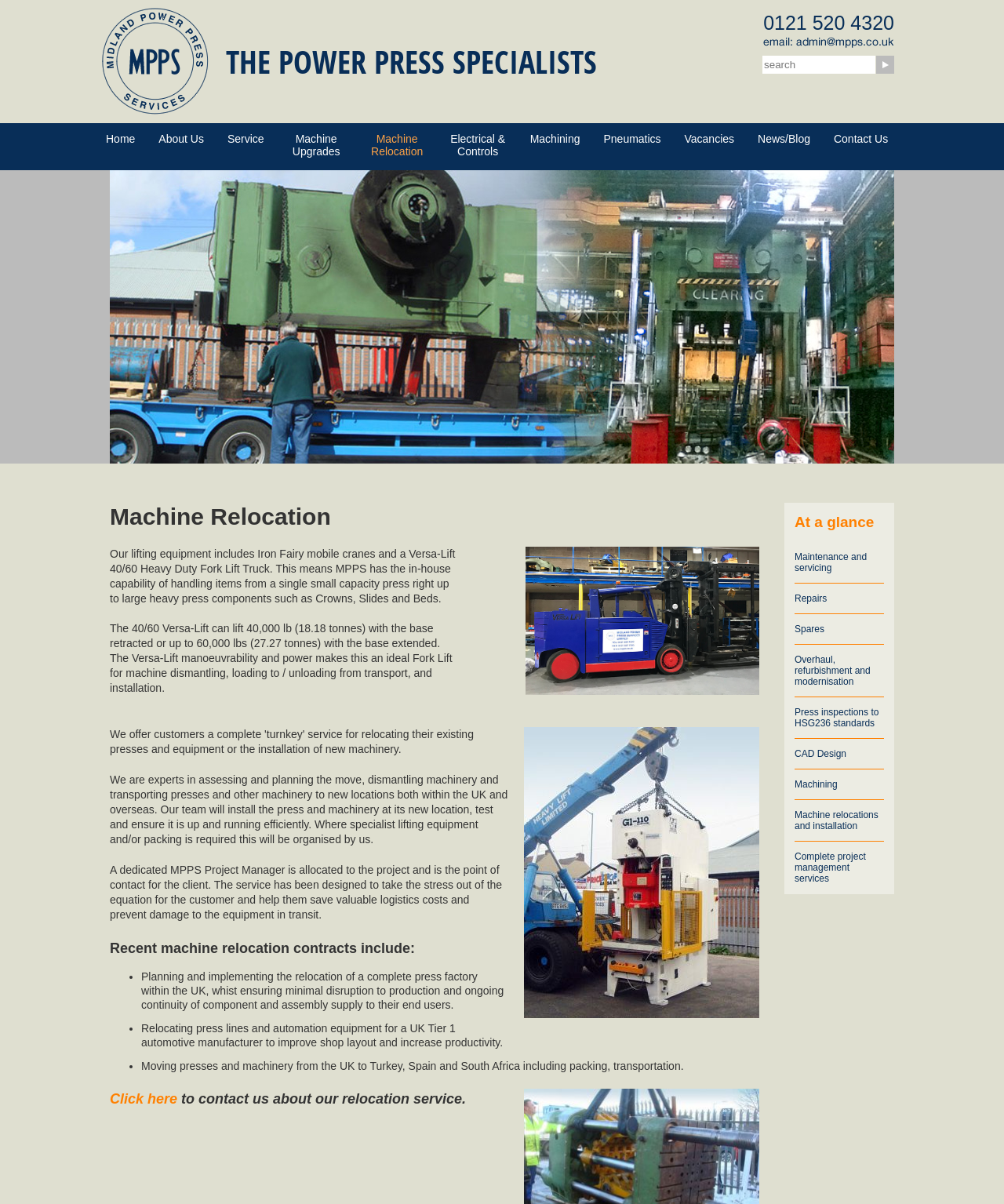Illustrate the webpage with a detailed description.

The webpage is about Machine Relocation services provided by Midland Power Press Services. At the top, there is a logo and a heading that reads "THE POWER PRESS SPECIALISTS". Below this, there is a phone number and an email address. A search bar and a button are located to the right of the email address.

The main navigation menu is situated below the top section, with links to various pages such as "Home", "About Us", "Service", "Machine Upgrades", "Machine Relocation", "Electrical & Controls", "Machining", "Pneumatics", "Vacancies", "News/Blog", and "Contact Us".

The main content of the page is divided into two sections. The left section has a heading "Machine Relocation" and provides detailed information about the service. There are three paragraphs of text that describe the company's capabilities, including the use of specialized lifting equipment such as Iron Fairy mobile cranes and a Versa-Lift 40/60 Heavy Duty Fork Lift Truck. There is also an image of a white press crane.

The right section has several headings, including "At a glance", "Maintenance and servicing", "Repairs", "Spares", "Overhaul, refurbishment and modernisation", "Press inspections to HSG236 standards", "CAD Design", "Machining", "Machine relocations and installation", and "Complete project management services". Each heading has a corresponding link below it.

Further down the page, there is a section that describes the company's machine relocation contracts, including planning and implementing the relocation of a complete press factory, relocating press lines and automation equipment, and moving presses and machinery to international locations. The page ends with a call-to-action to contact the company about their relocation service.